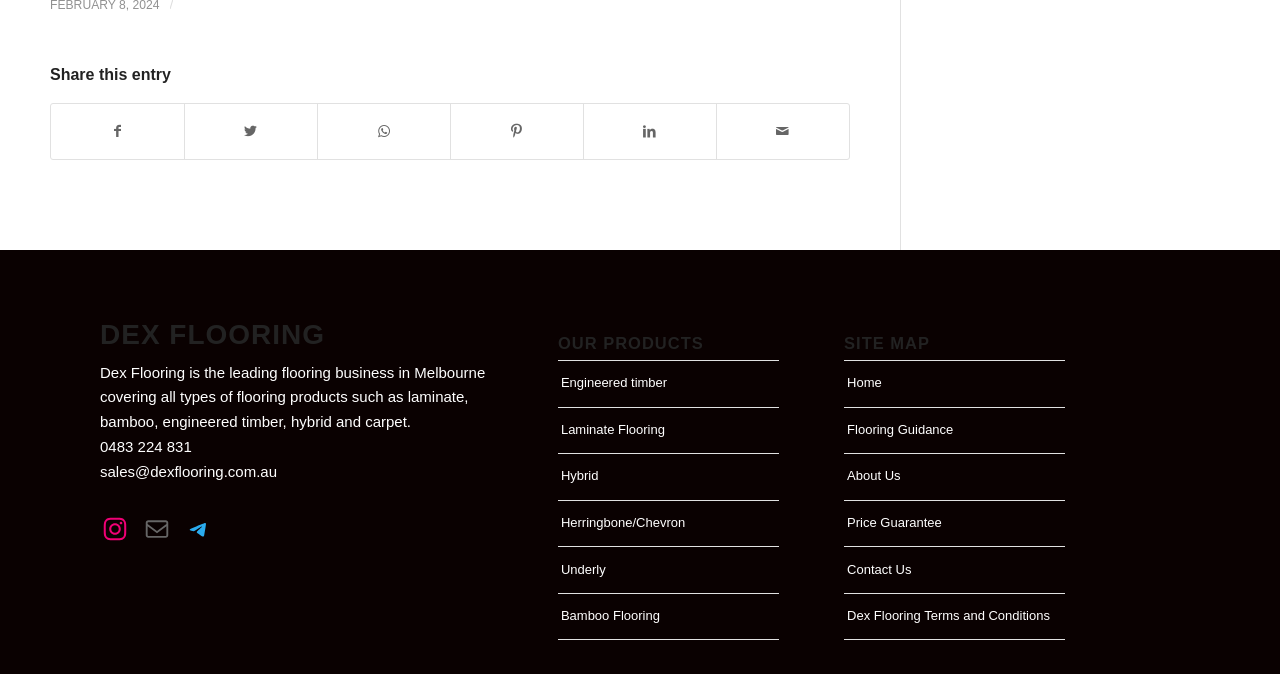What is the name of the flooring business?
From the details in the image, provide a complete and detailed answer to the question.

The answer can be found in the heading 'DEX FLOORING' which is located at the top of the webpage, indicating that the webpage is about a flooring business called Dex Flooring.